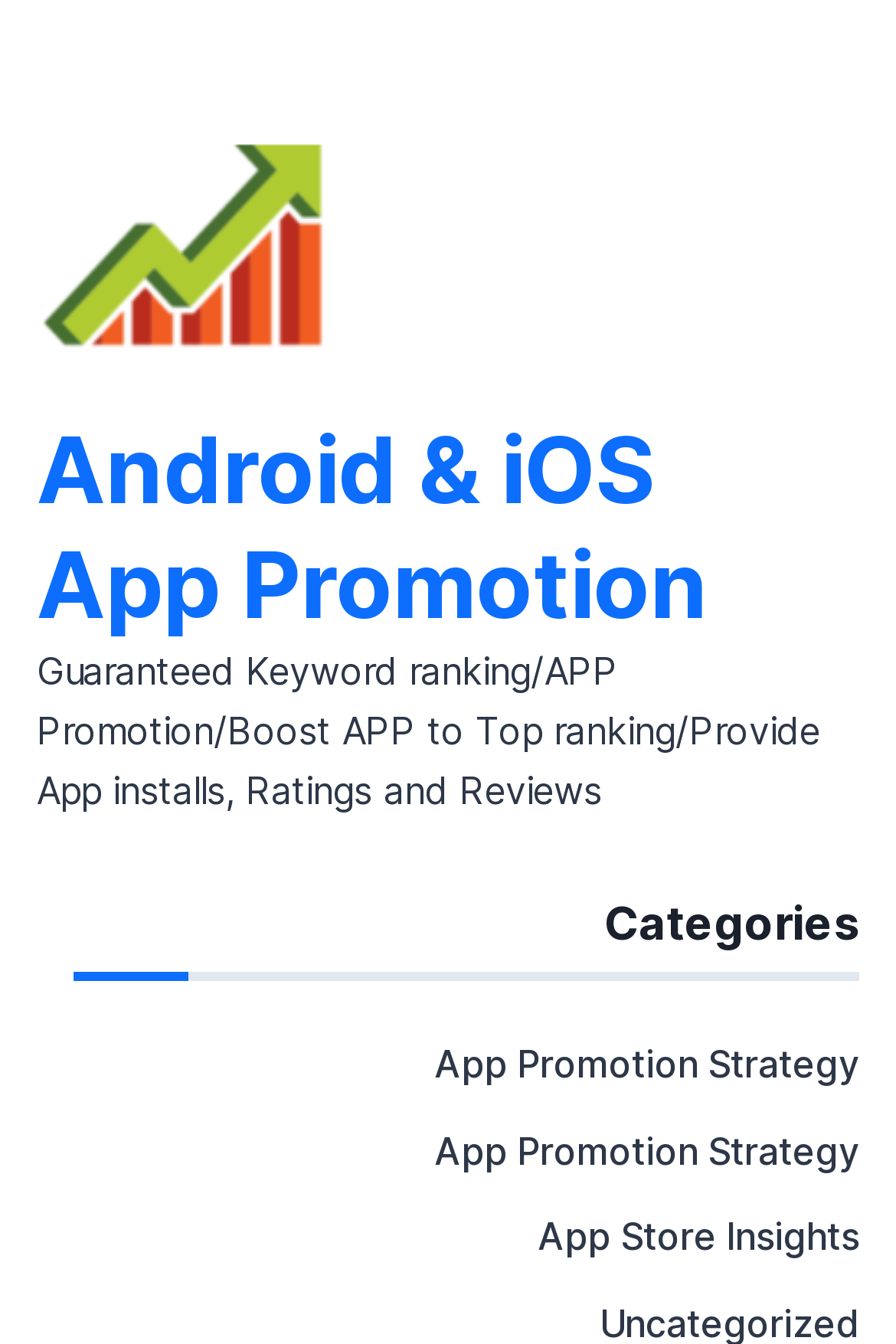What is the main topic of the webpage?
Please look at the screenshot and answer using one word or phrase.

App Promotion